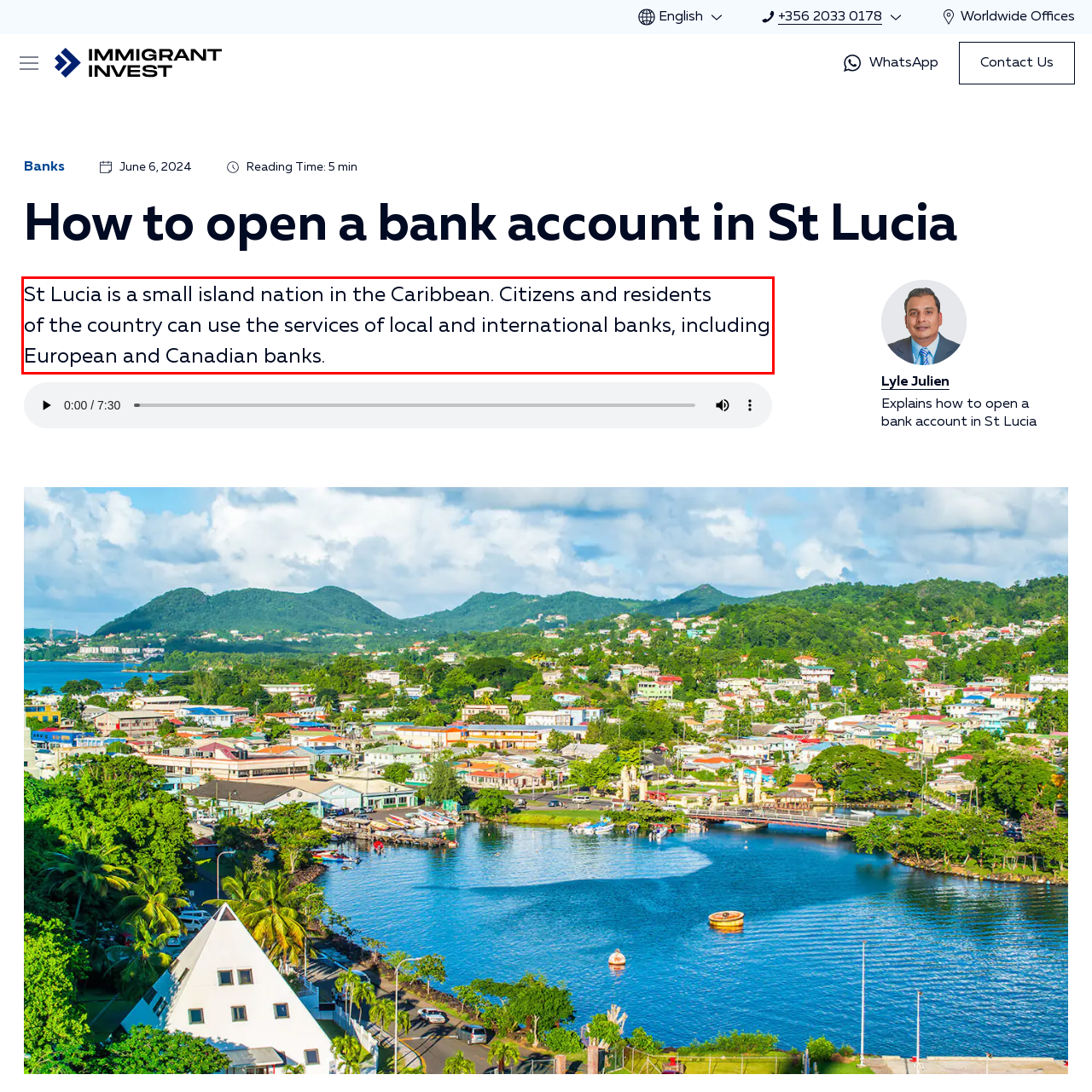You have a screenshot of a webpage with a red bounding box. Use OCR to generate the text contained within this red rectangle.

St Lucia is a small island nation in the Caribbean. Citizens and residents of the country can use the services of local and international banks, including European and Canadian banks.